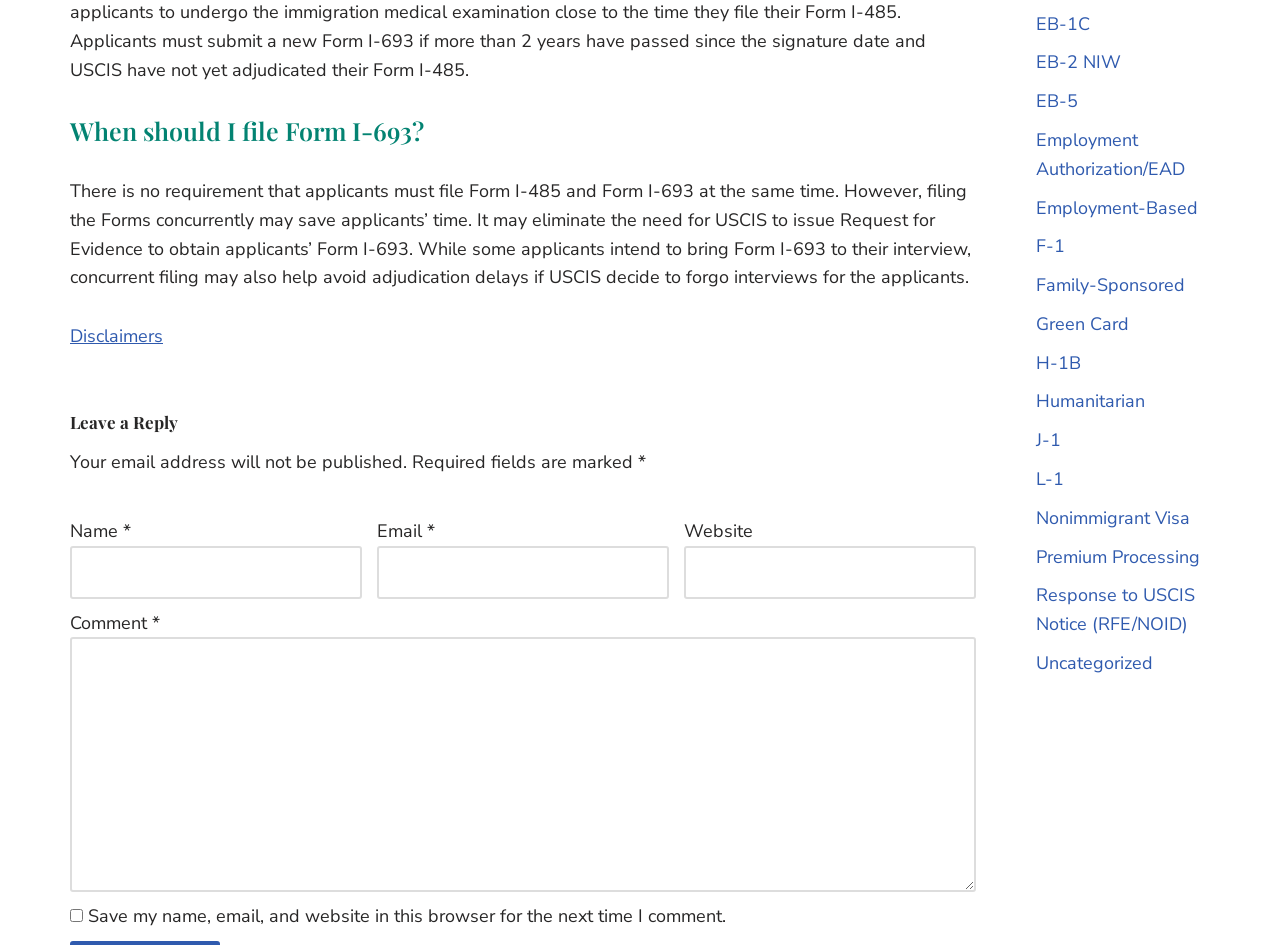Please identify the bounding box coordinates of the clickable area that will allow you to execute the instruction: "Enter your name in the 'Name' field".

[0.055, 0.578, 0.283, 0.633]